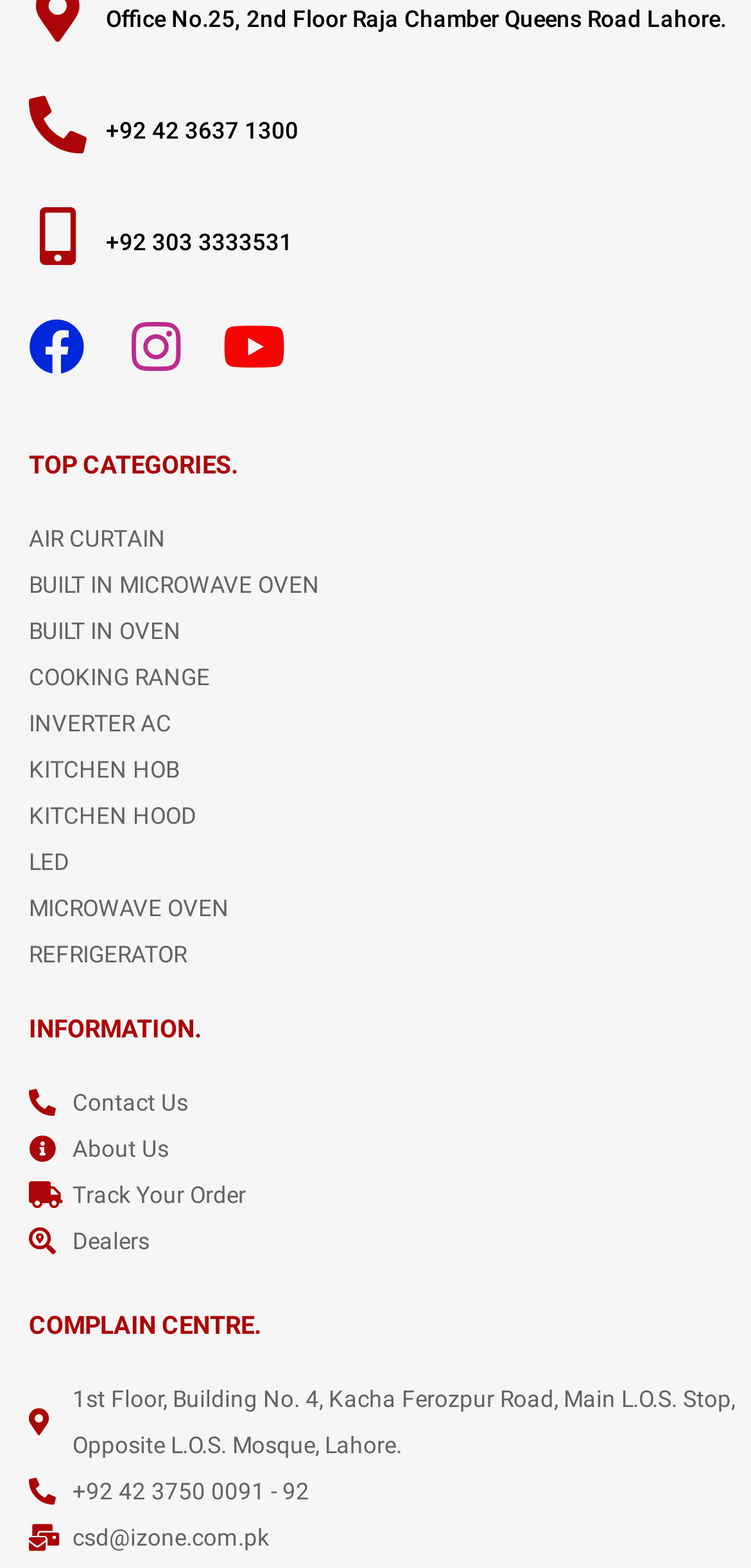Identify the bounding box coordinates of the area that should be clicked in order to complete the given instruction: "Contact Us". The bounding box coordinates should be four float numbers between 0 and 1, i.e., [left, top, right, bottom].

[0.038, 0.689, 1.0, 0.718]